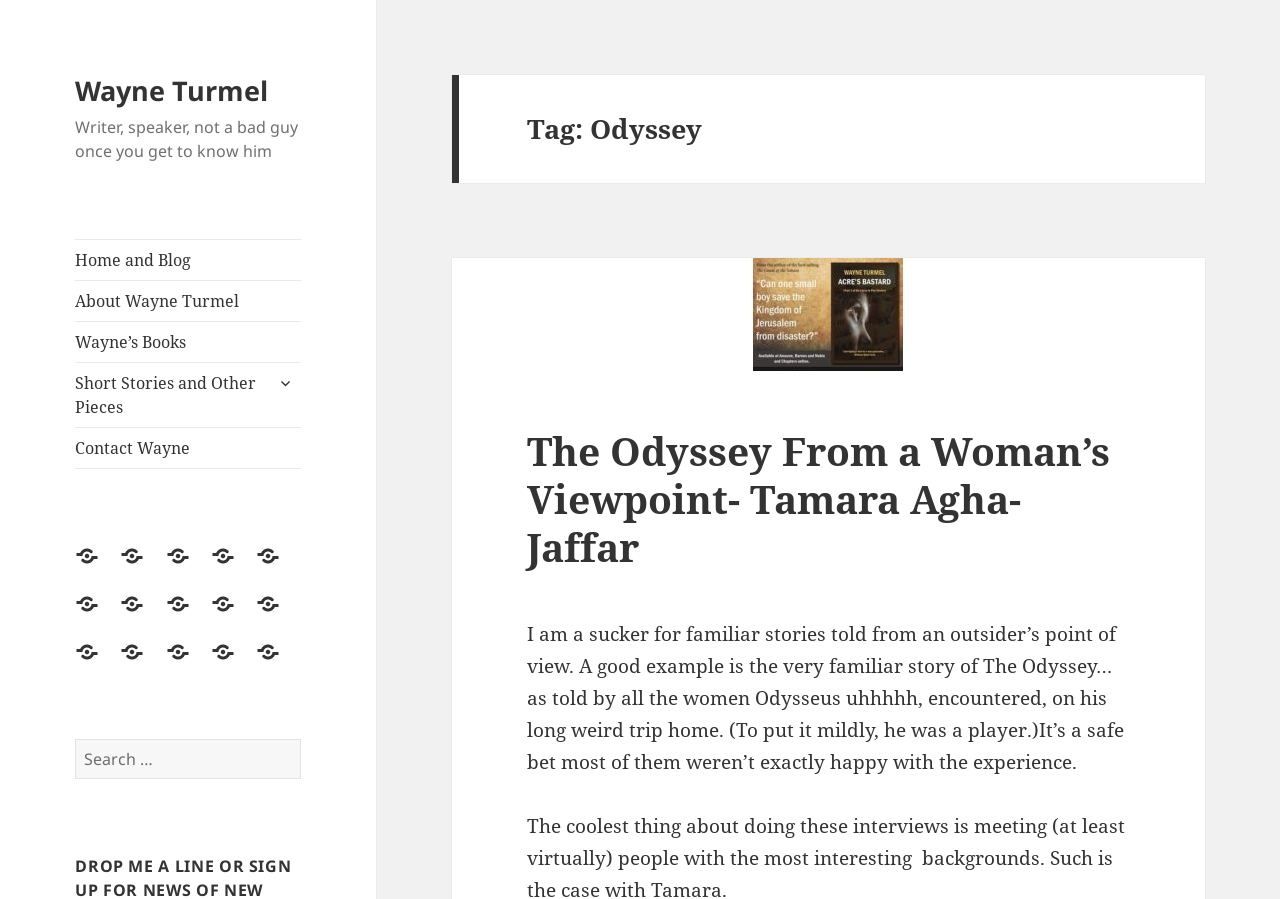Identify the bounding box coordinates for the UI element mentioned here: "Short Story: The Cutman". Provide the coordinates as four float values between 0 and 1, i.e., [left, top, right, bottom].

[0.129, 0.712, 0.167, 0.765]